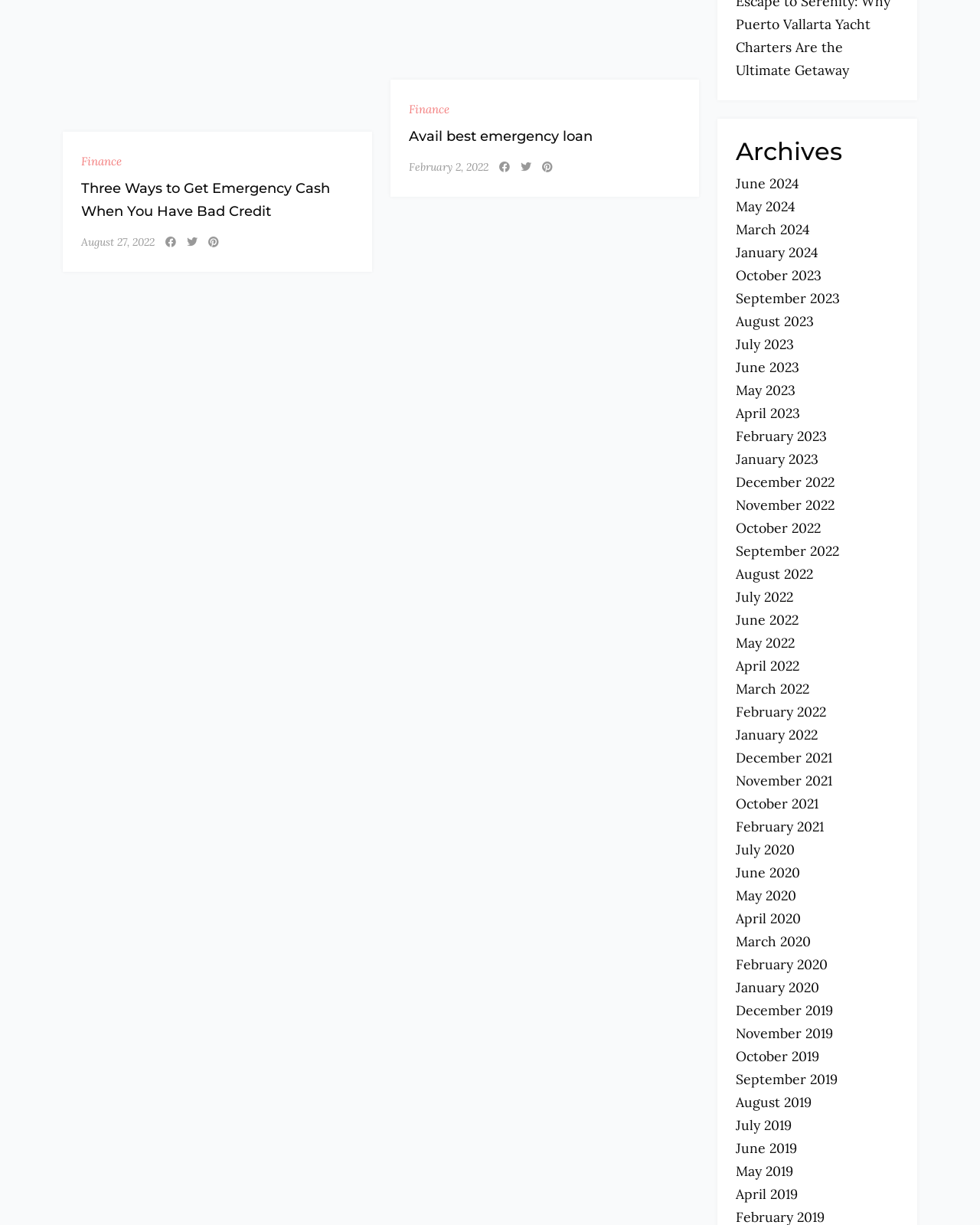Give a short answer using one word or phrase for the question:
How many archive links are available?

30